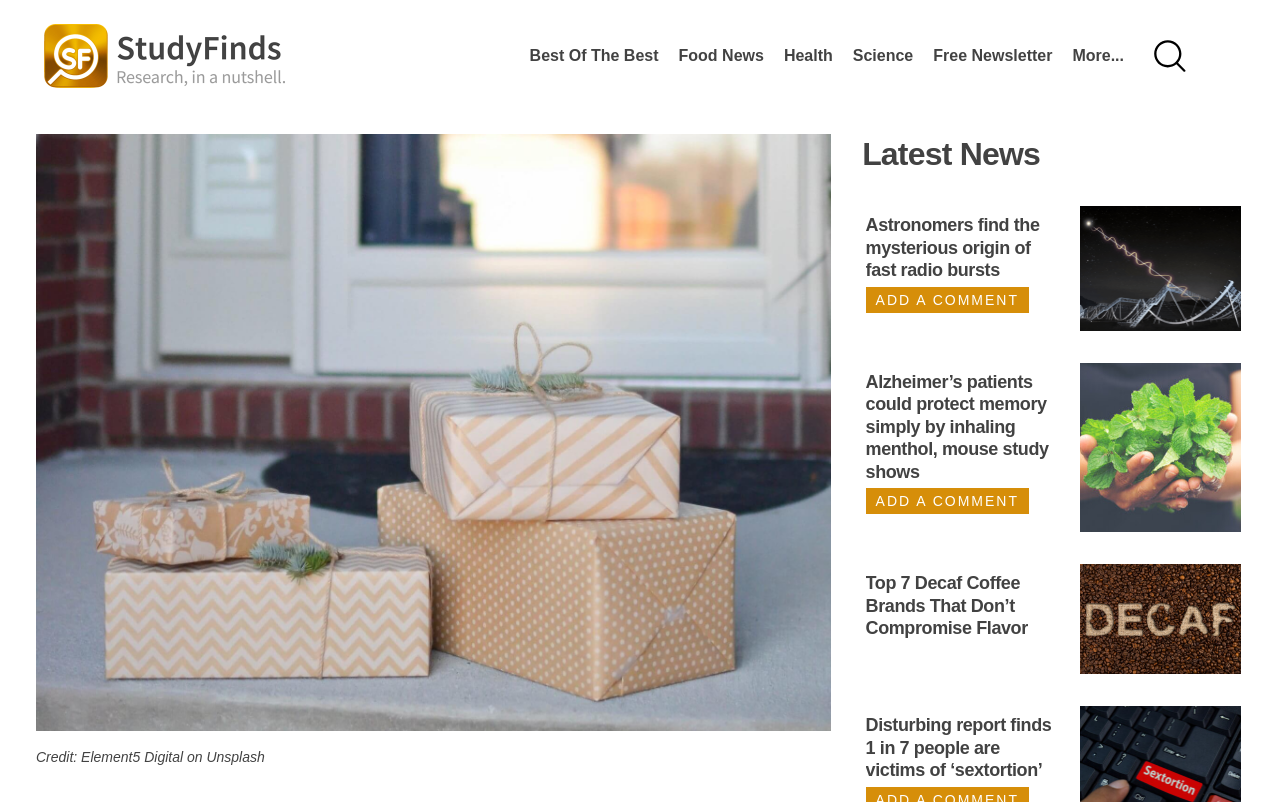Pinpoint the bounding box coordinates of the area that should be clicked to complete the following instruction: "Click on 'ADD A COMMENT'". The coordinates must be given as four float numbers between 0 and 1, i.e., [left, top, right, bottom].

[0.676, 0.357, 0.804, 0.39]